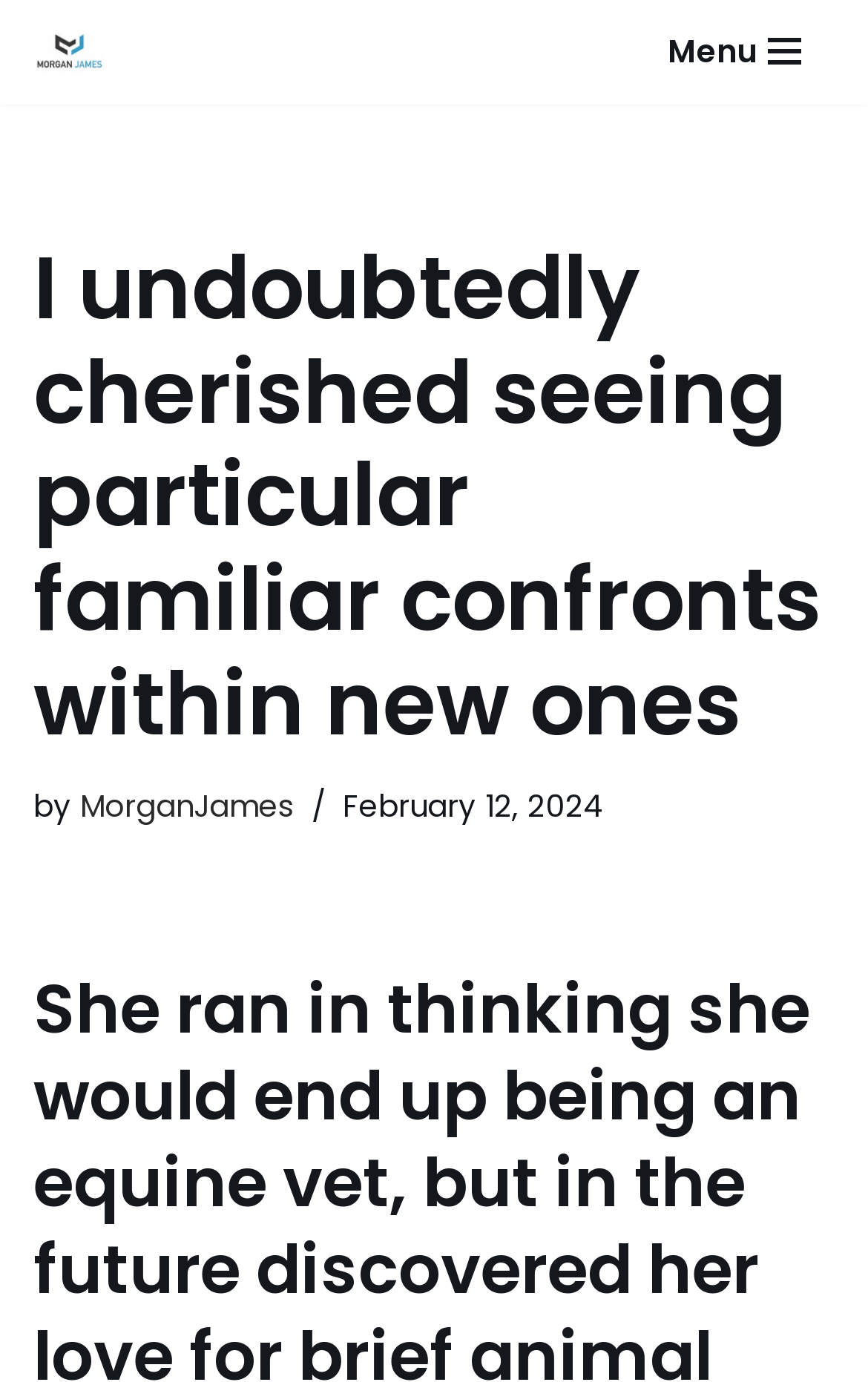Provide a single word or phrase to answer the given question: 
What is the relationship between the main heading and the author's name?

The author wrote the article